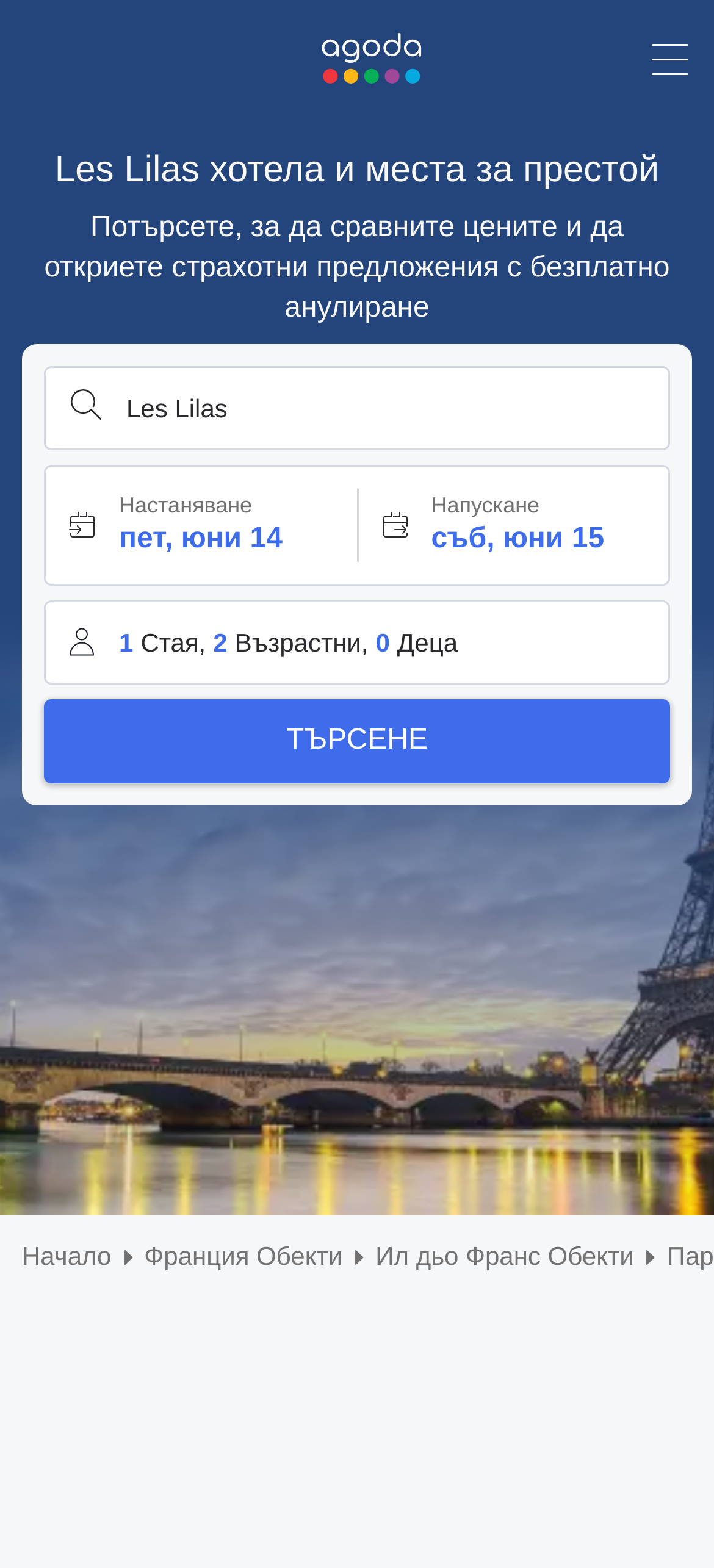What is the purpose of the 'ТЪРСЕНЕ' button?
By examining the image, provide a one-word or phrase answer.

Search